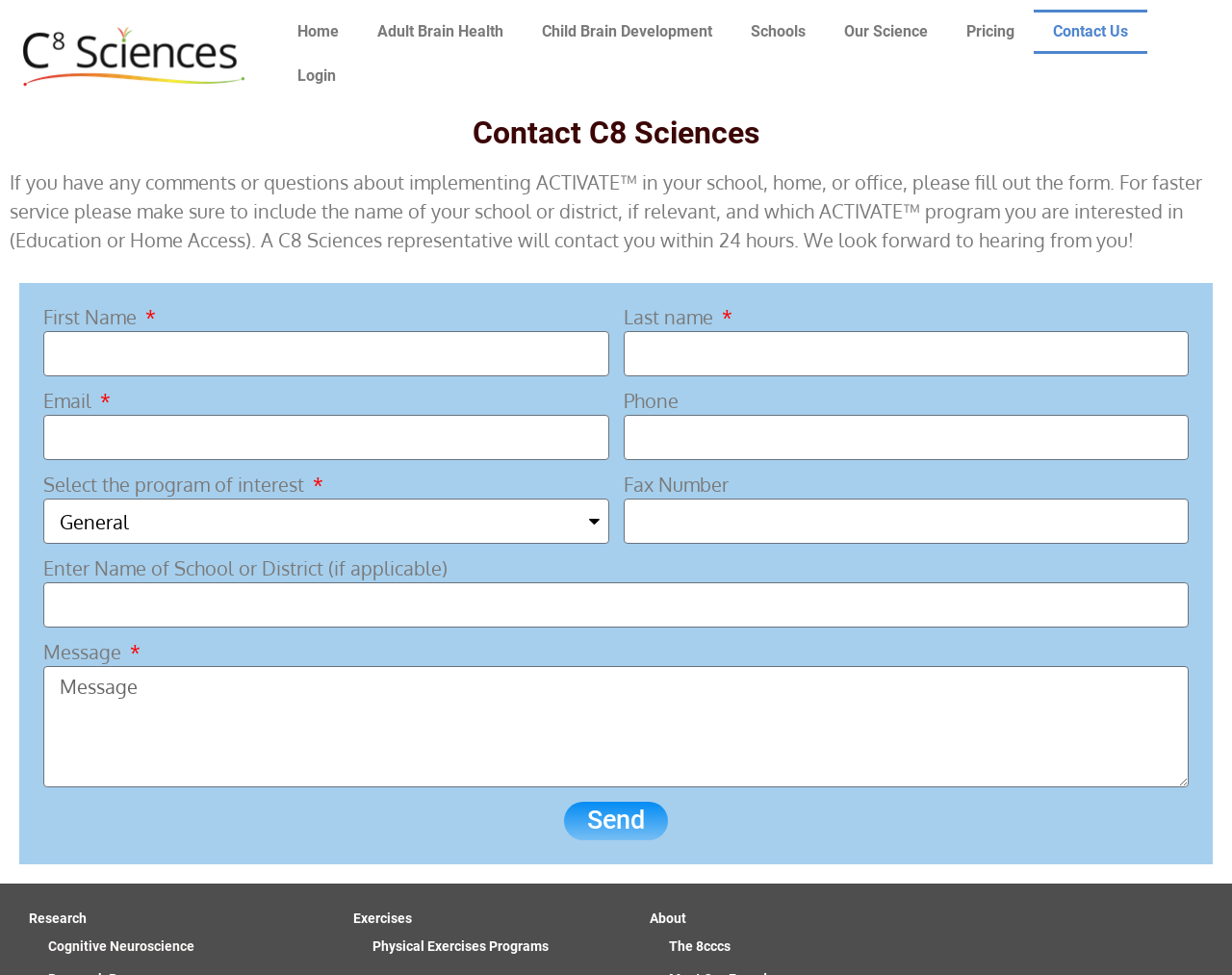Please identify the bounding box coordinates of the element I should click to complete this instruction: 'Select a program of interest from the dropdown'. The coordinates should be given as four float numbers between 0 and 1, like this: [left, top, right, bottom].

[0.035, 0.511, 0.494, 0.558]